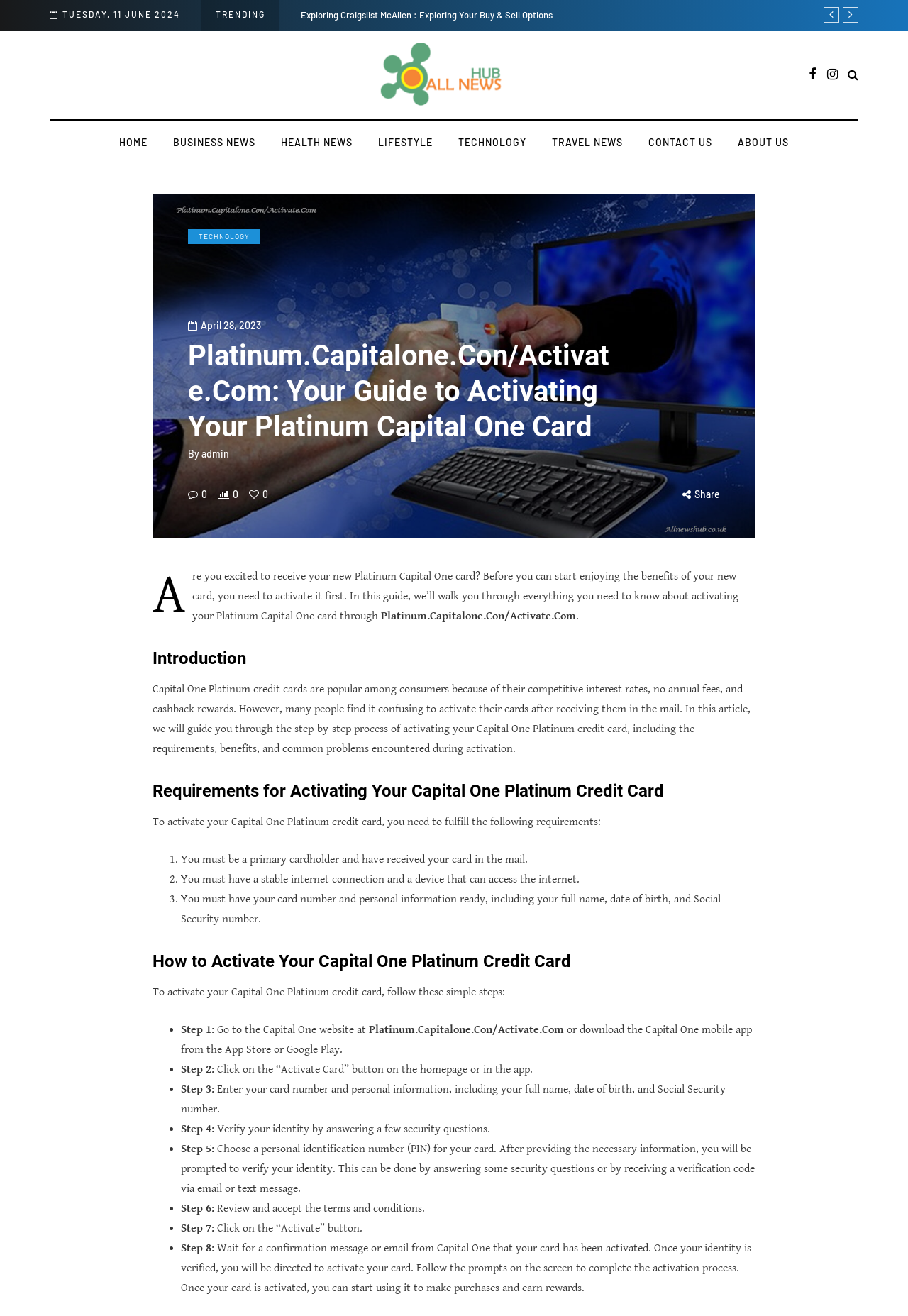Could you specify the bounding box coordinates for the clickable section to complete the following instruction: "Click on the 'Activate Card' button"?

[0.239, 0.808, 0.587, 0.818]